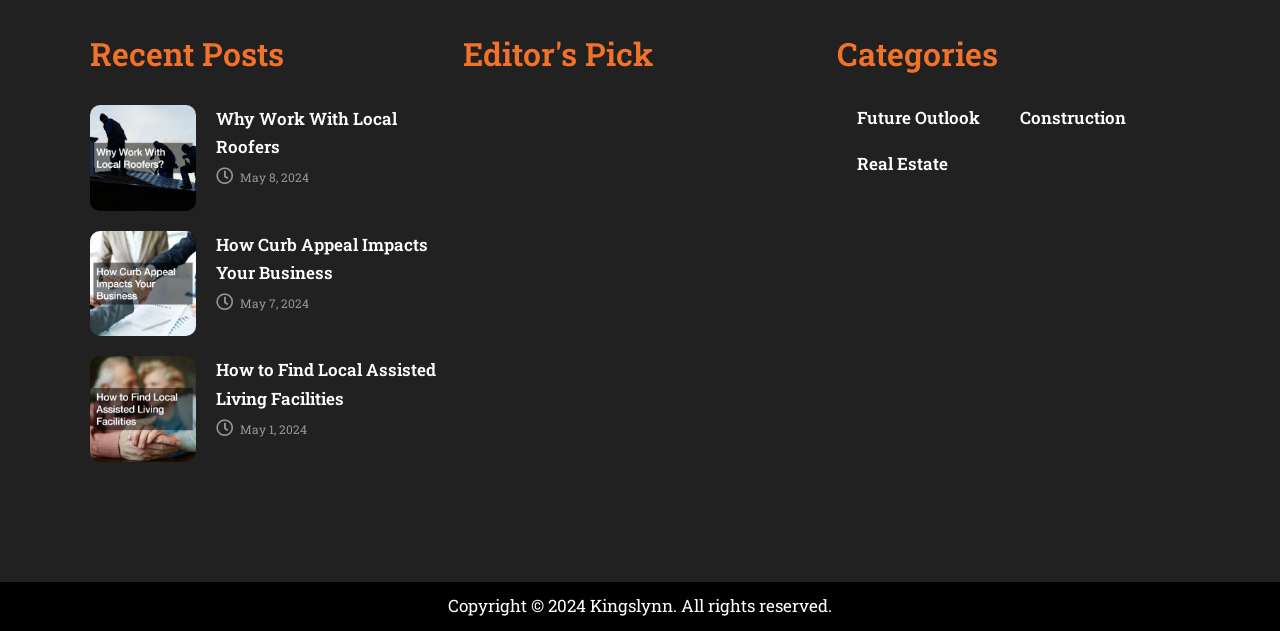Use a single word or phrase to answer the question: What is the date of the second post?

May 7, 2024